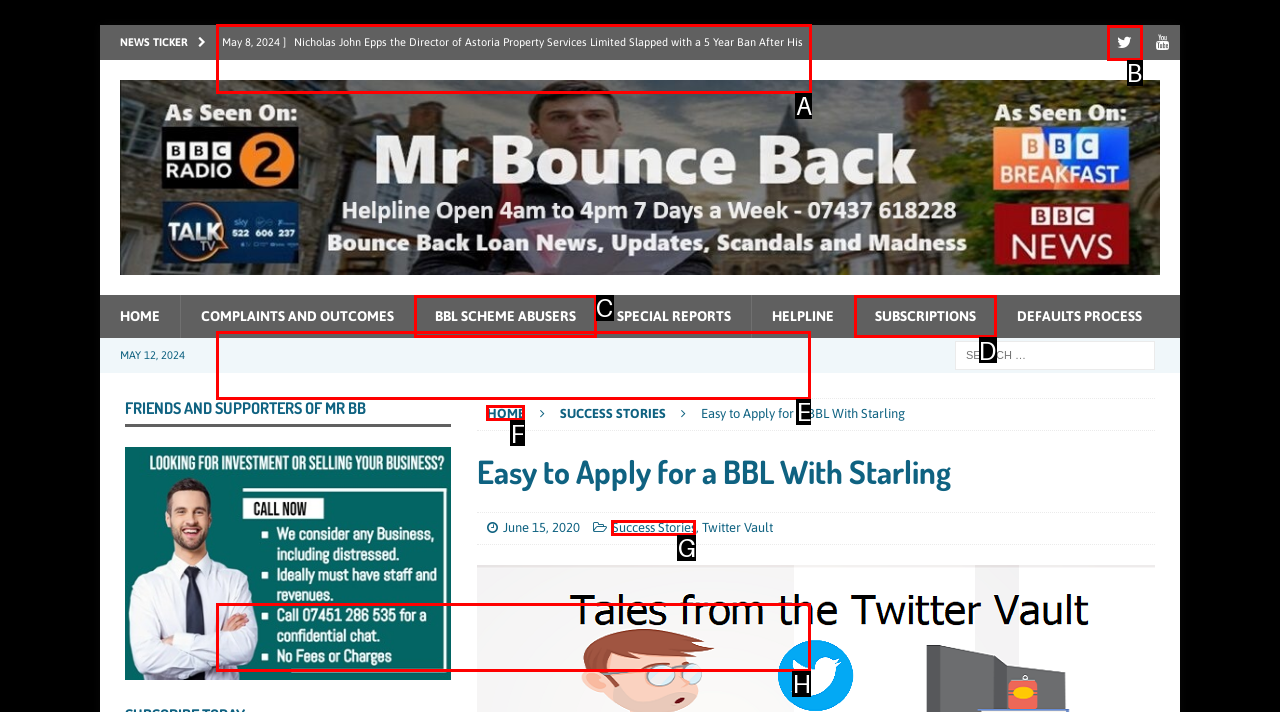Tell me which one HTML element I should click to complete the following task: Read news about Rian O’Keeffe
Answer with the option's letter from the given choices directly.

A